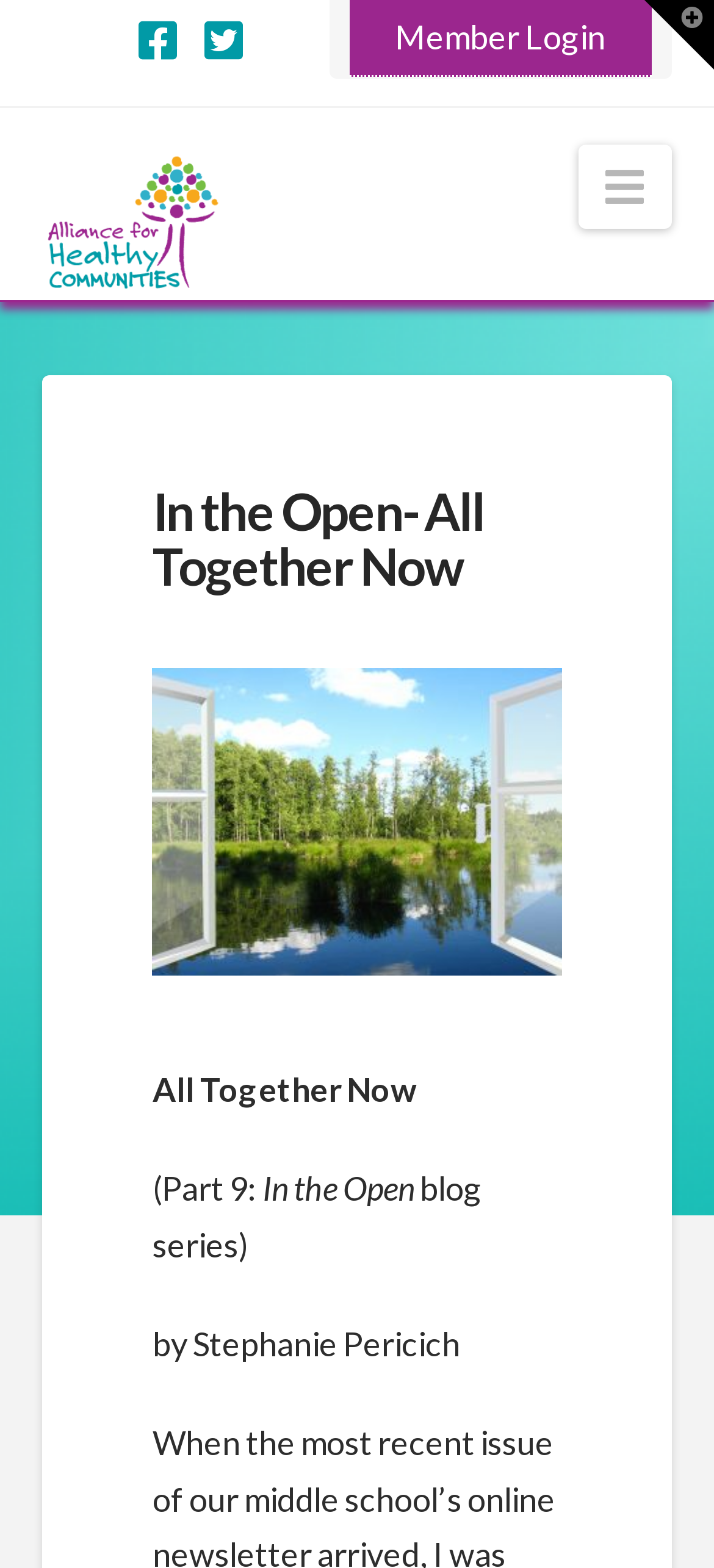Provide a thorough summary of the webpage.

The webpage is titled "In the Open- All Together Now | AHC" and features a prominent heading "AHC" located near the top-left corner. Below the heading, there are two social media links, "Facebook" and "Twitter", positioned side by side, with "Facebook" on the left and "Twitter" on the right.

To the right of the social media links, there is a navigation link with an icon, which, when expanded, reveals a header section. This section contains a heading "In the Open- All Together Now" and three blocks of static text. The first block reads "Part 9:", the second block says "blog series", and the third block is attributed to "by Stephanie Pericich".

At the top-right corner, there is a toggle link to control the widget bar, represented by an icon. Additionally, there is another navigation link with an icon, located near the top-right edge, which also controls the widget bar when expanded.

Overall, the webpage has a simple layout with a focus on navigation and social media links, accompanied by a brief description of a blog series.